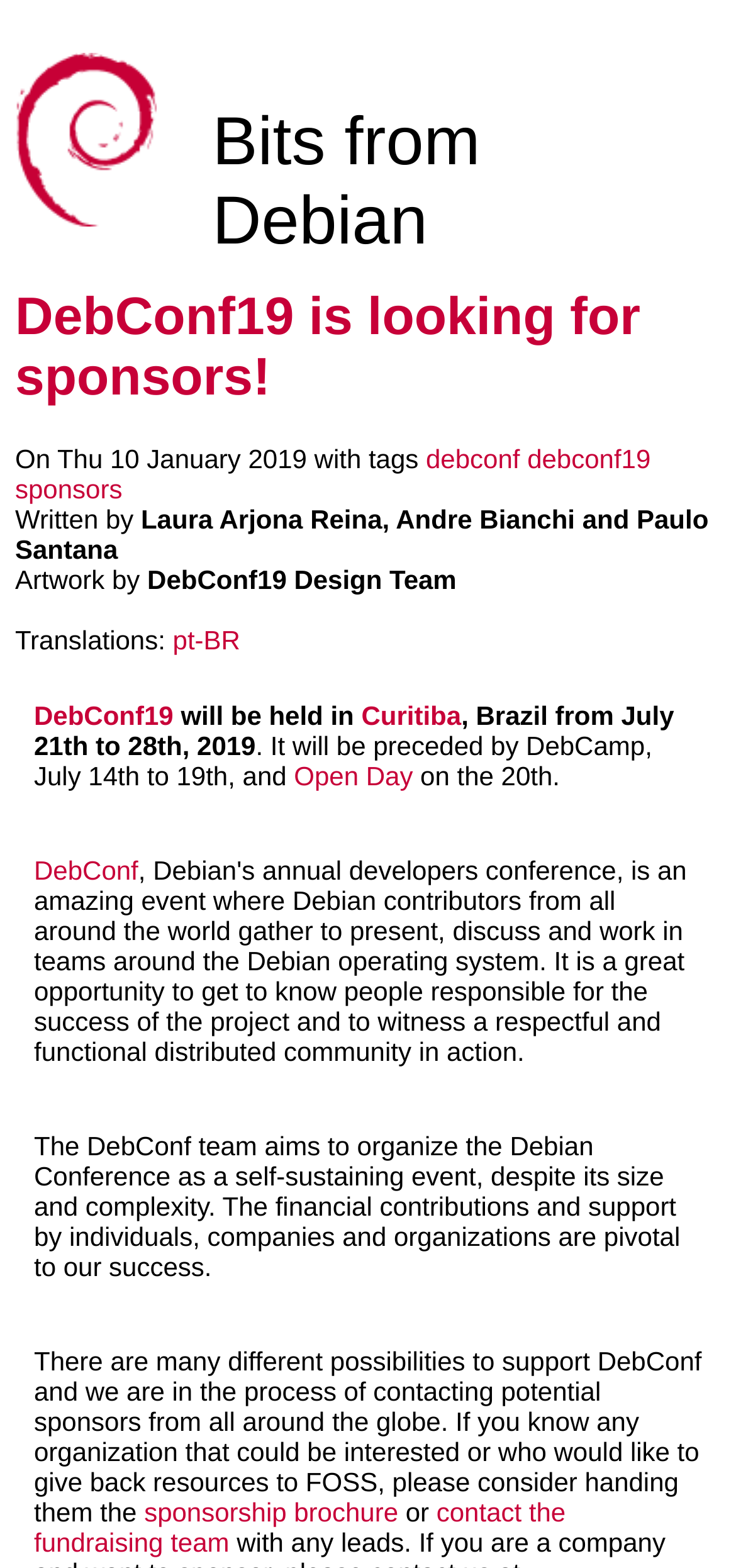Find the bounding box coordinates of the element to click in order to complete this instruction: "View the sponsorship brochure". The bounding box coordinates must be four float numbers between 0 and 1, denoted as [left, top, right, bottom].

[0.196, 0.954, 0.541, 0.973]